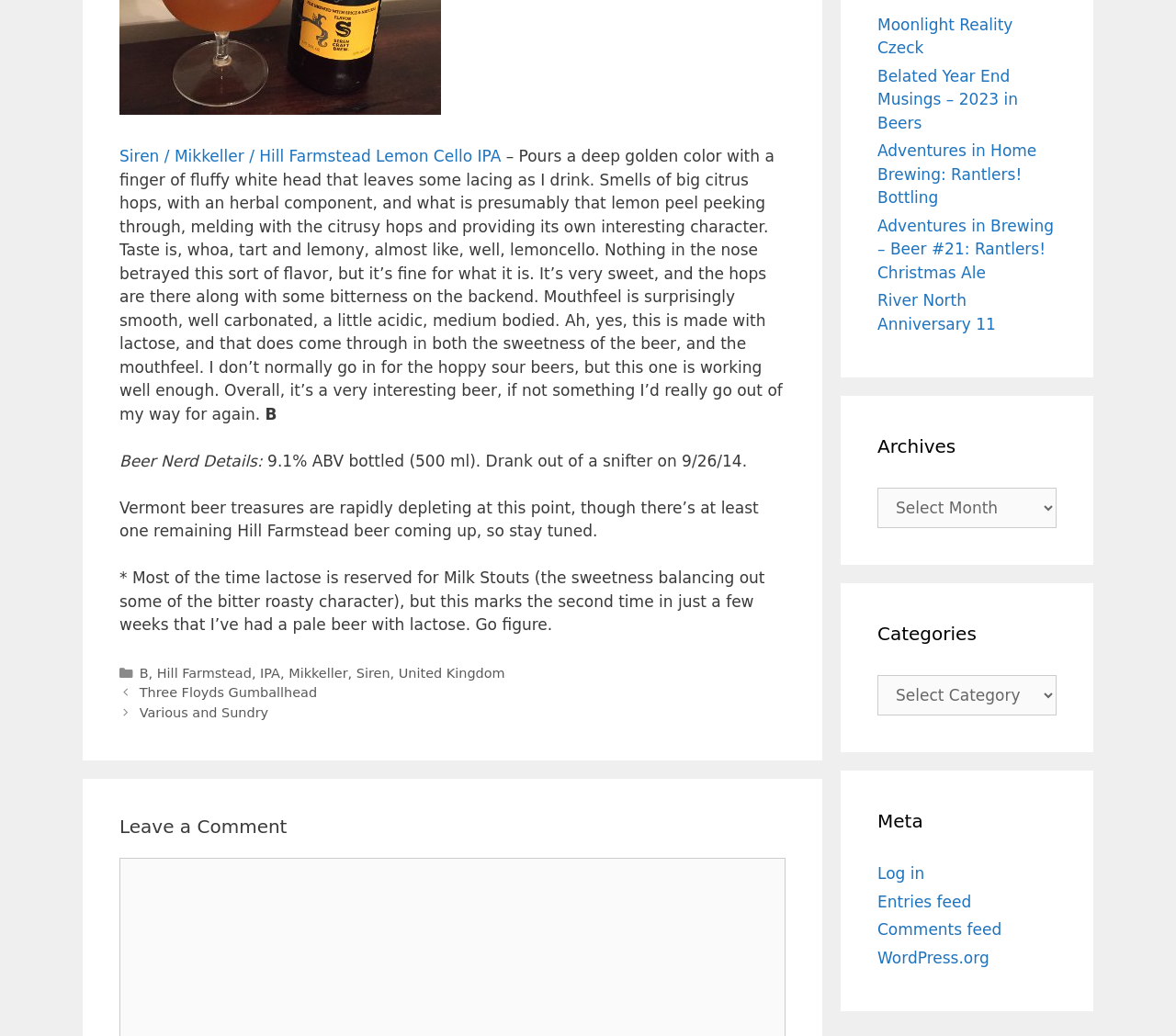Kindly determine the bounding box coordinates for the area that needs to be clicked to execute this instruction: "Click on the link to view the beer details of Siren / Mikkeller / Hill Farmstead Lemon Cello IPA".

[0.102, 0.142, 0.426, 0.16]